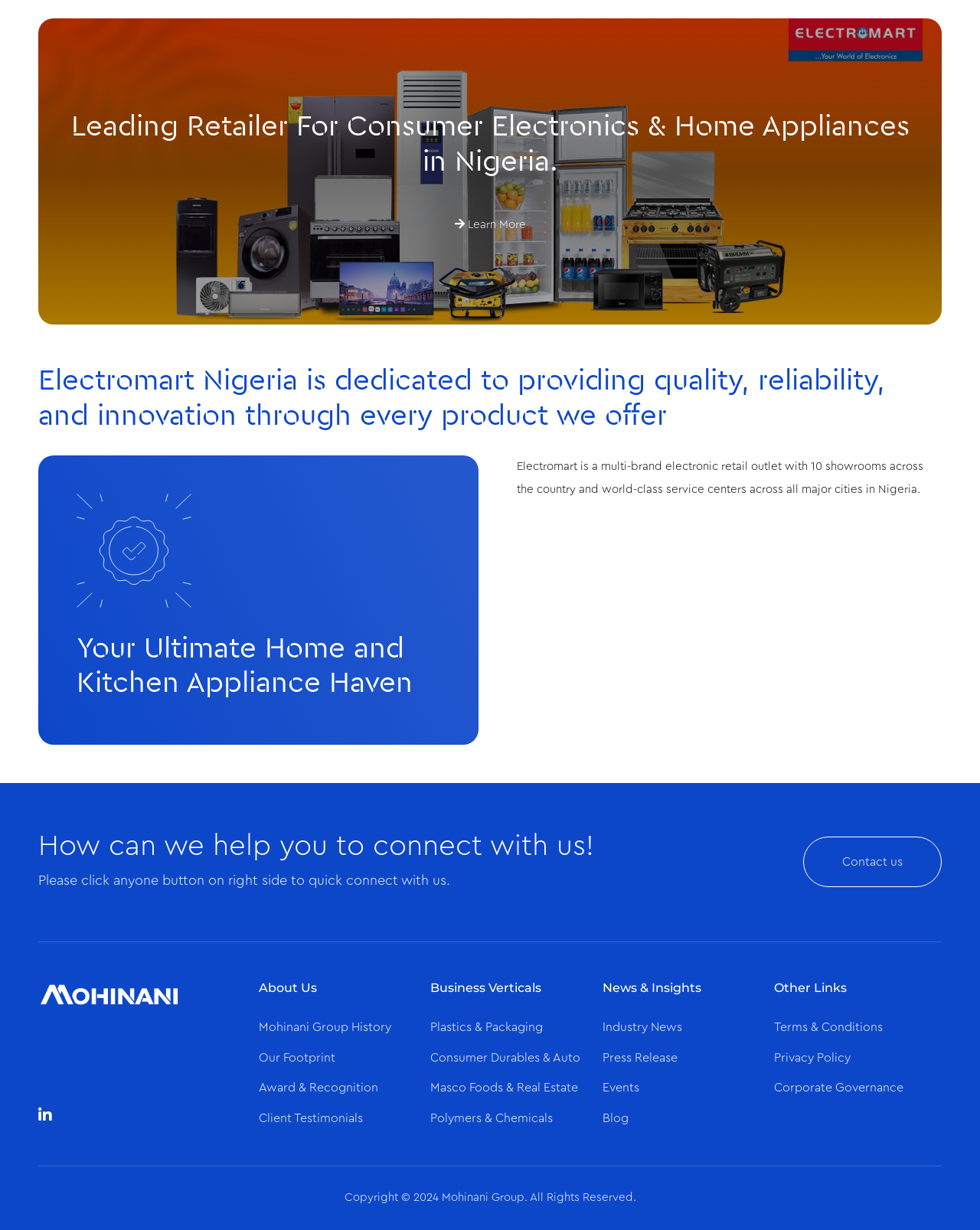Bounding box coordinates must be specified in the format (top-left x, top-left y, bottom-right x, bottom-right y). All values should be floating point numbers between 0 and 1. What are the bounding box coordinates of the UI element described as: Learn More

[0.464, 0.178, 0.536, 0.188]